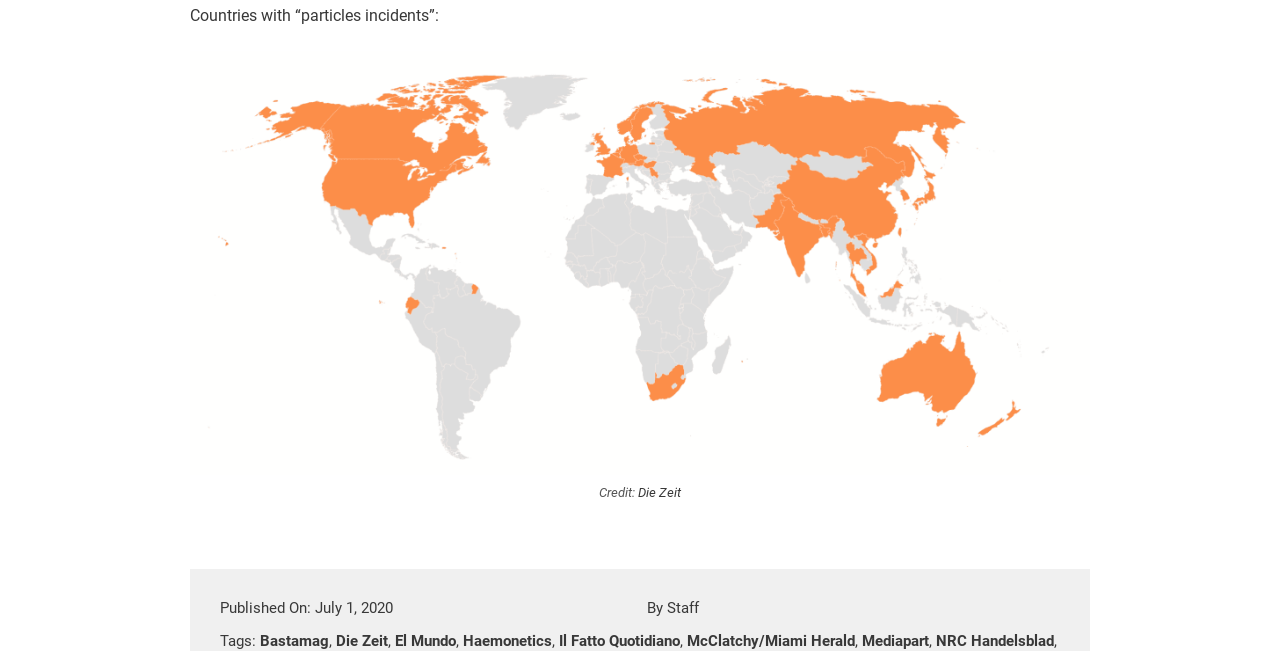Identify the bounding box coordinates of the element that should be clicked to fulfill this task: "Check article from El Mundo". The coordinates should be provided as four float numbers between 0 and 1, i.e., [left, top, right, bottom].

[0.308, 0.971, 0.356, 0.999]